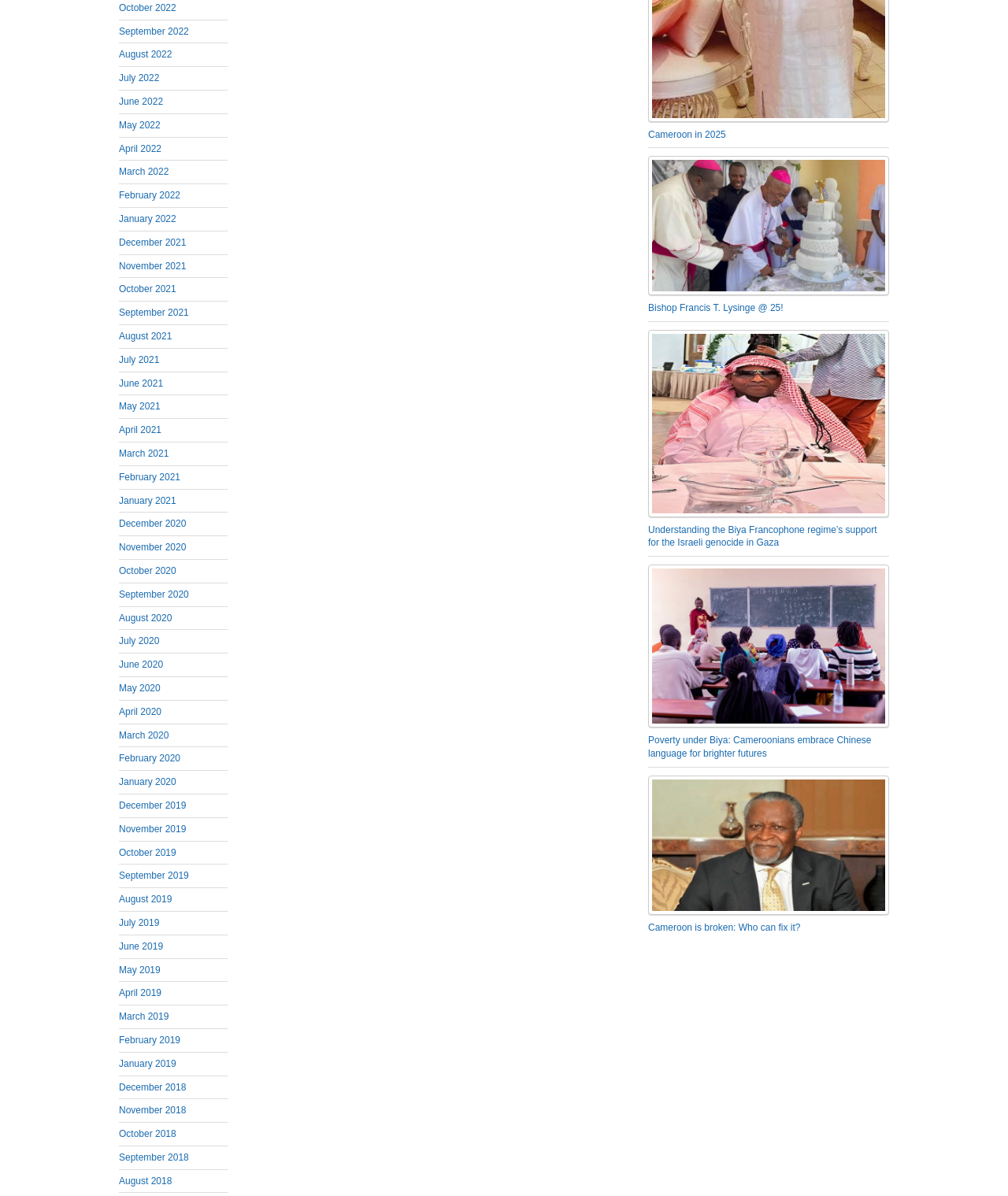Please provide a comprehensive response to the question below by analyzing the image: 
What is the topic of the article with the title 'Cameroon is broken: Who can fix it?'?

The article title 'Cameroon is broken: Who can fix it?' suggests that the topic of the article is the problems facing Cameroon and potential solutions or leaders who could address them.